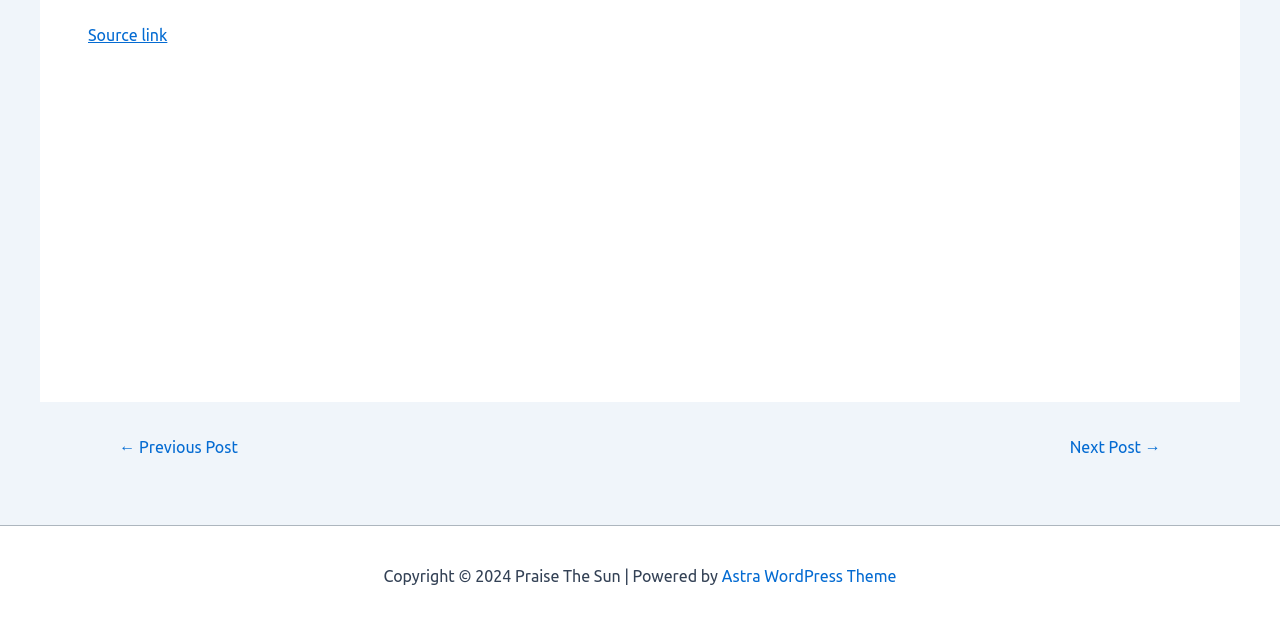Please provide a one-word or short phrase answer to the question:
What is the purpose of the iframe?

Advertisement